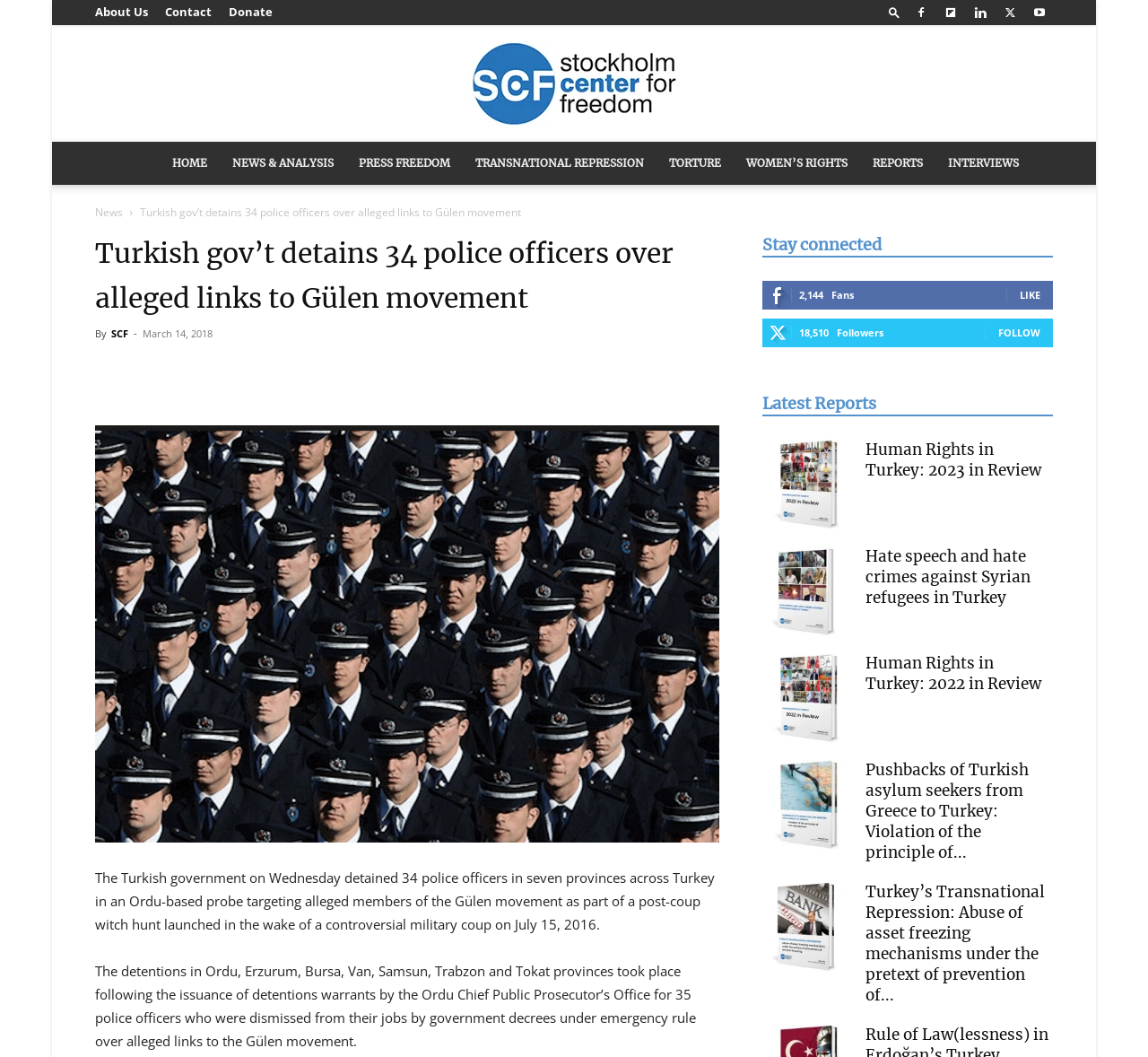From the element description NEWS & ANALYSIS, predict the bounding box coordinates of the UI element. The coordinates must be specified in the format (top-left x, top-left y, bottom-right x, bottom-right y) and should be within the 0 to 1 range.

[0.191, 0.134, 0.302, 0.175]